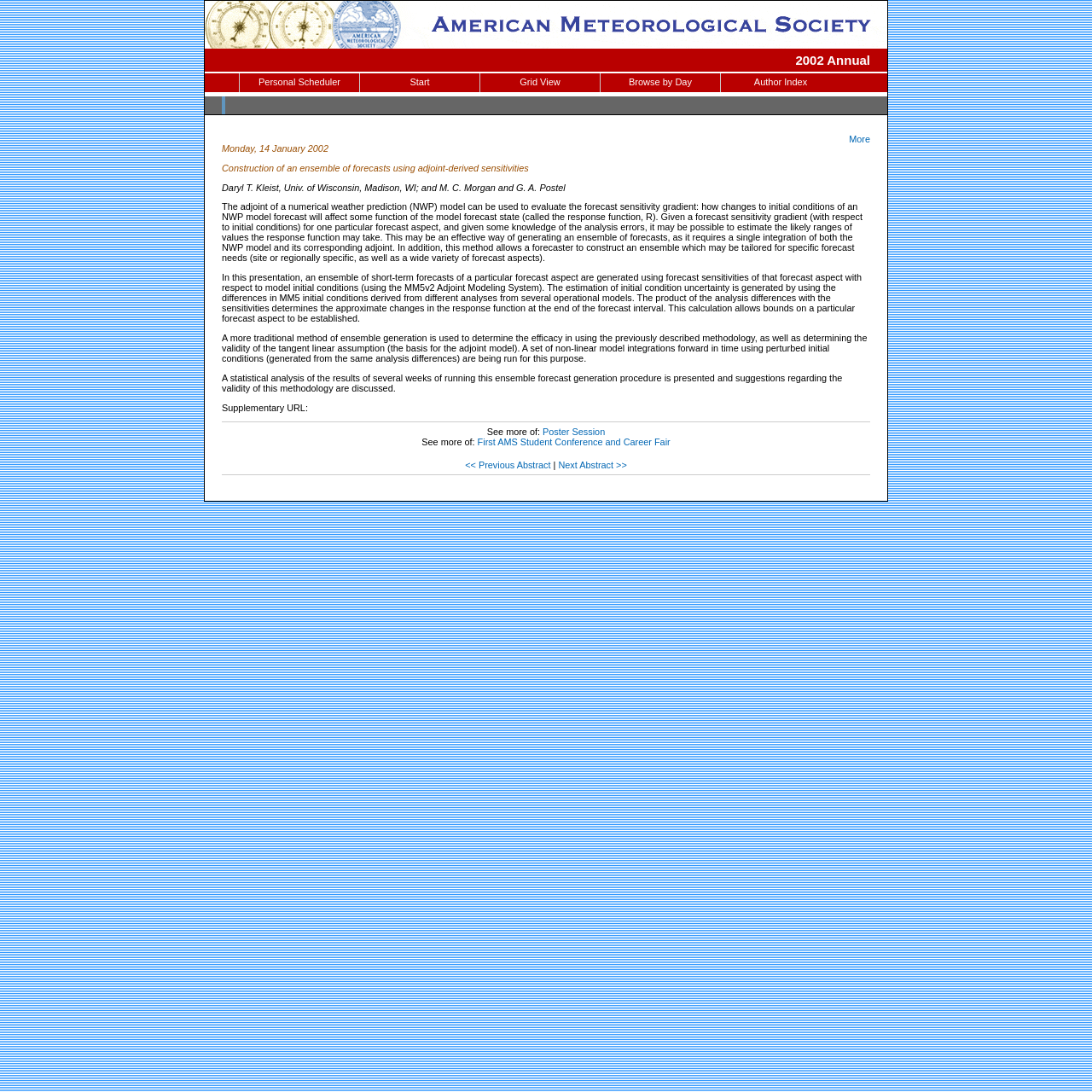Identify the bounding box coordinates of the part that should be clicked to carry out this instruction: "Access the Personal Scheduler".

[0.22, 0.067, 0.329, 0.084]